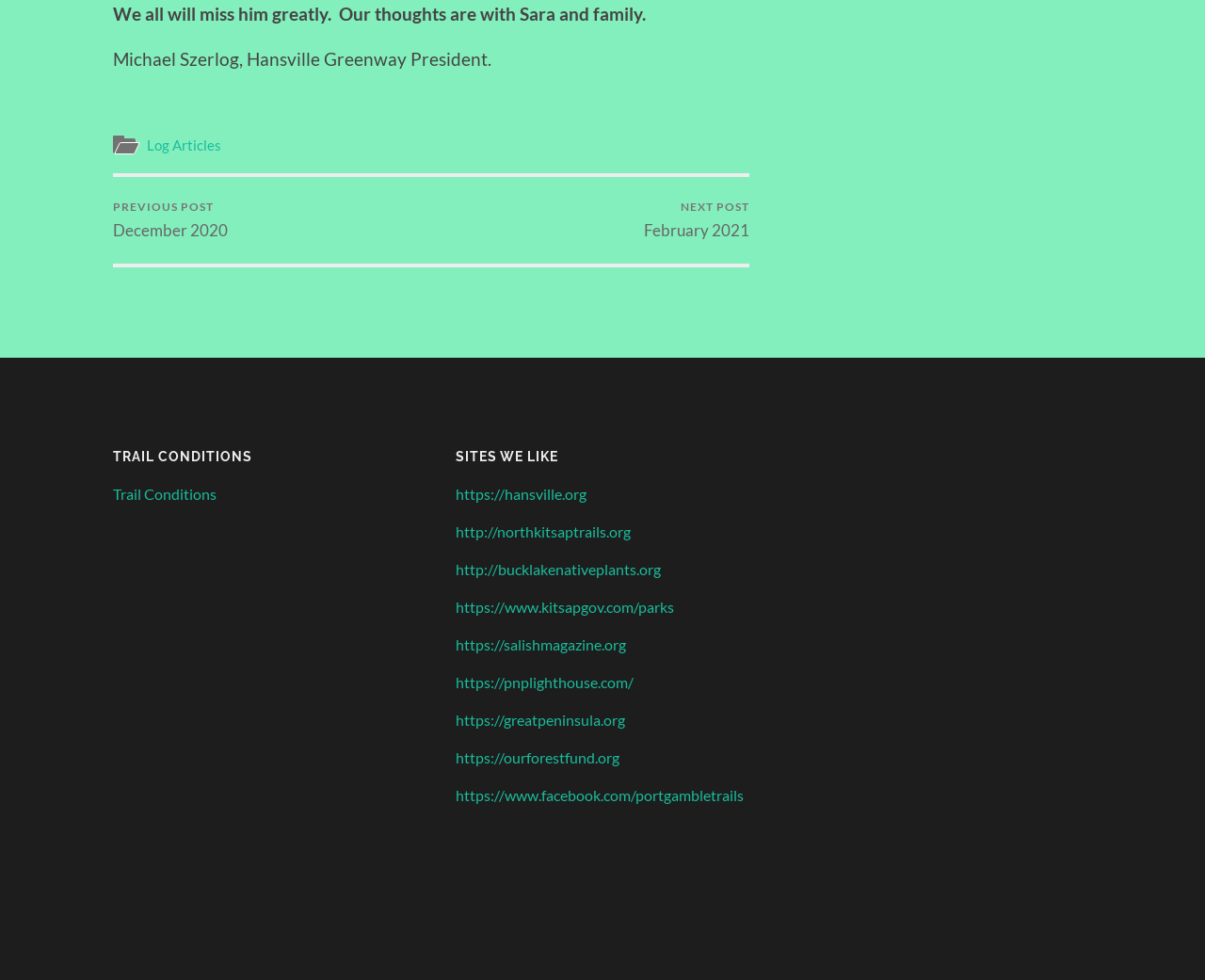For the given element description Trail Conditions, determine the bounding box coordinates of the UI element. The coordinates should follow the format (top-left x, top-left y, bottom-right x, bottom-right y) and be within the range of 0 to 1.

[0.094, 0.495, 0.18, 0.513]